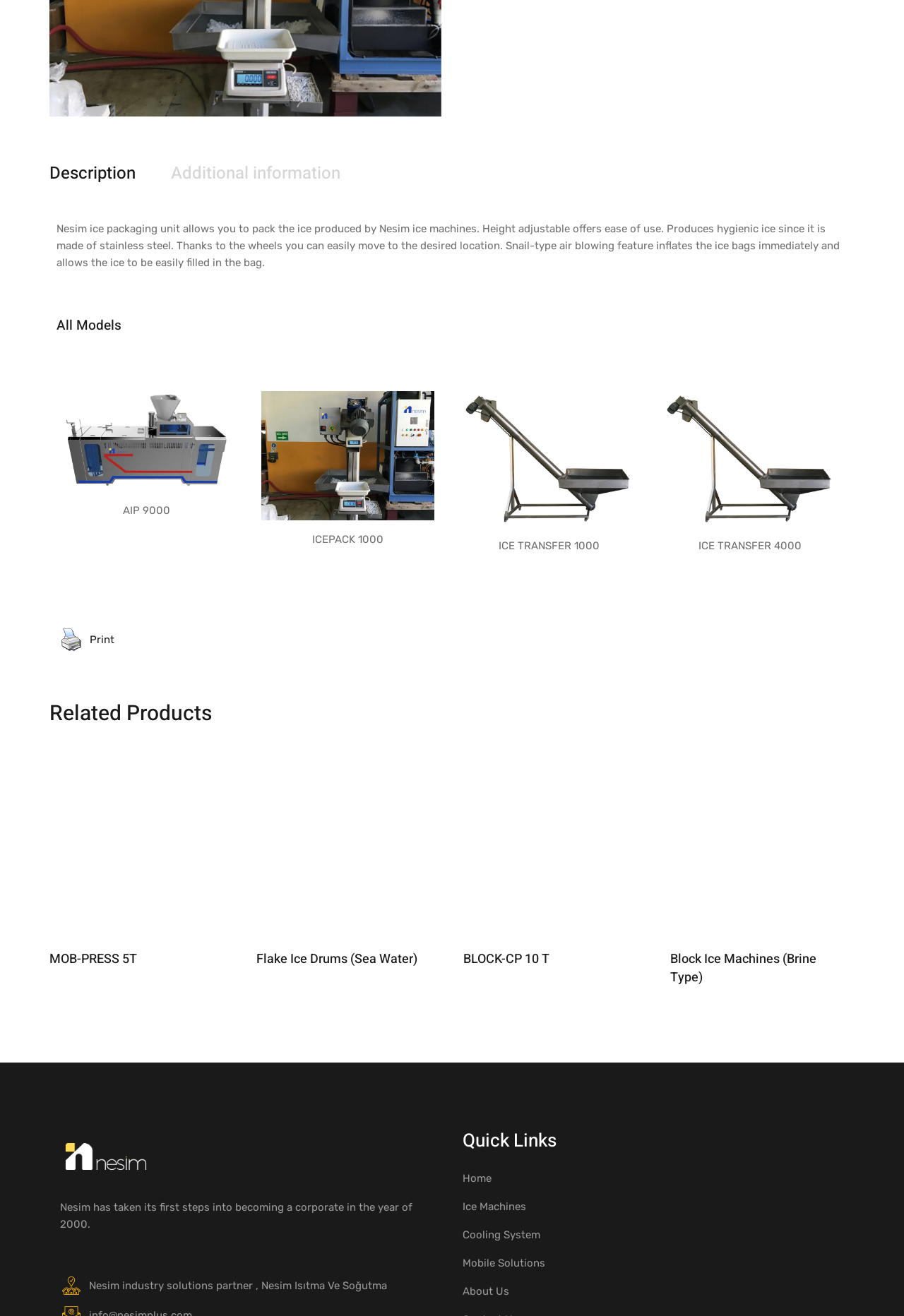Locate the bounding box coordinates for the element described below: "parent_node: ICE TRANSFER 4000". The coordinates must be four float values between 0 and 1, formatted as [left, top, right, bottom].

[0.733, 0.297, 0.927, 0.4]